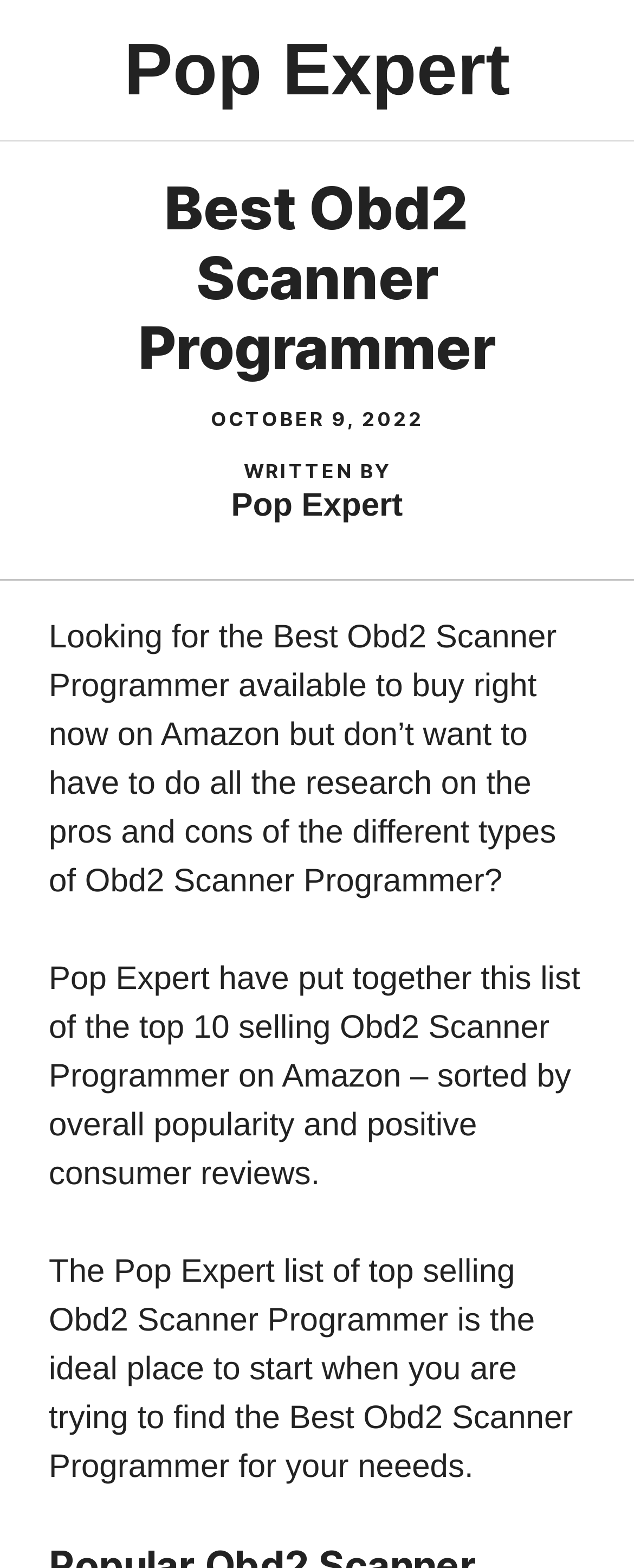Respond to the question below with a single word or phrase: What is the date of the article?

OCTOBER 9, 2022